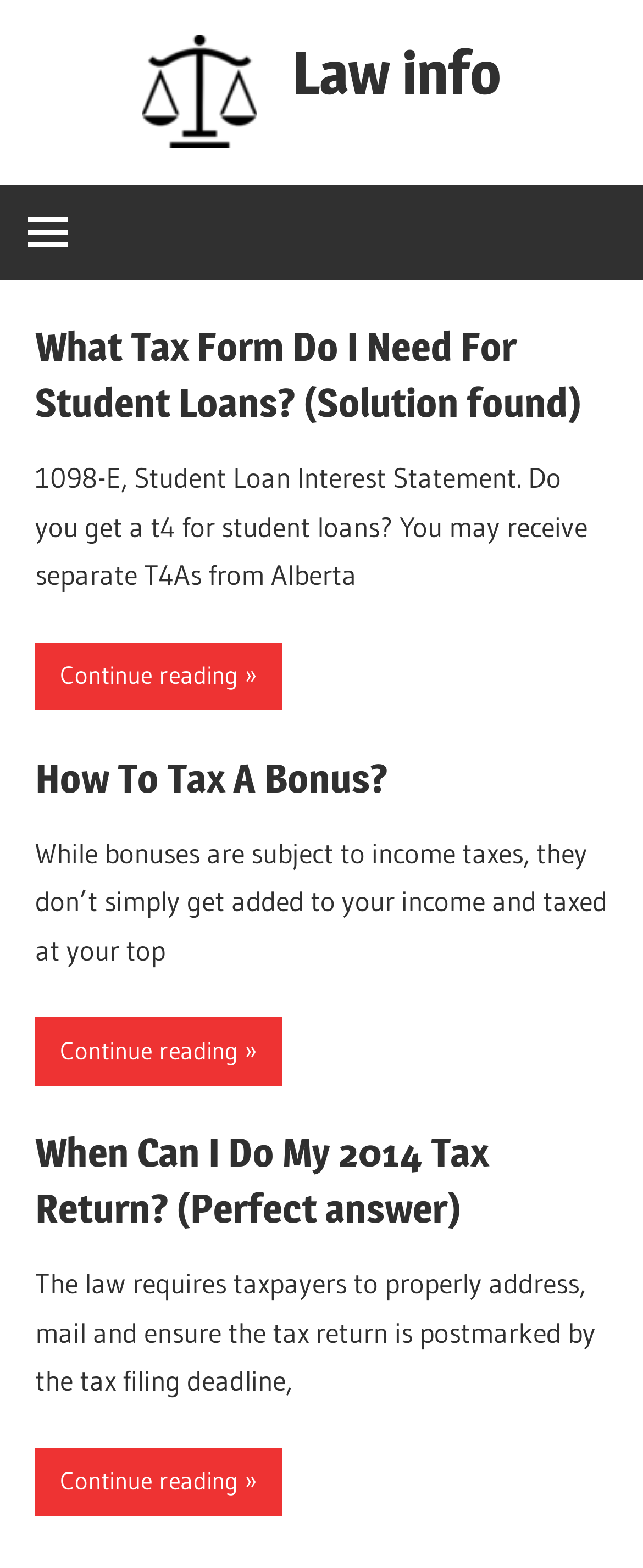Carefully examine the image and provide an in-depth answer to the question: What is the topic of the first article?

I looked at the heading element [172] inside the first article element [108], which contains the text 'What Tax Form Do I Need For Student Loans? (Solution found)'. This suggests that the topic of the first article is related to student loans.